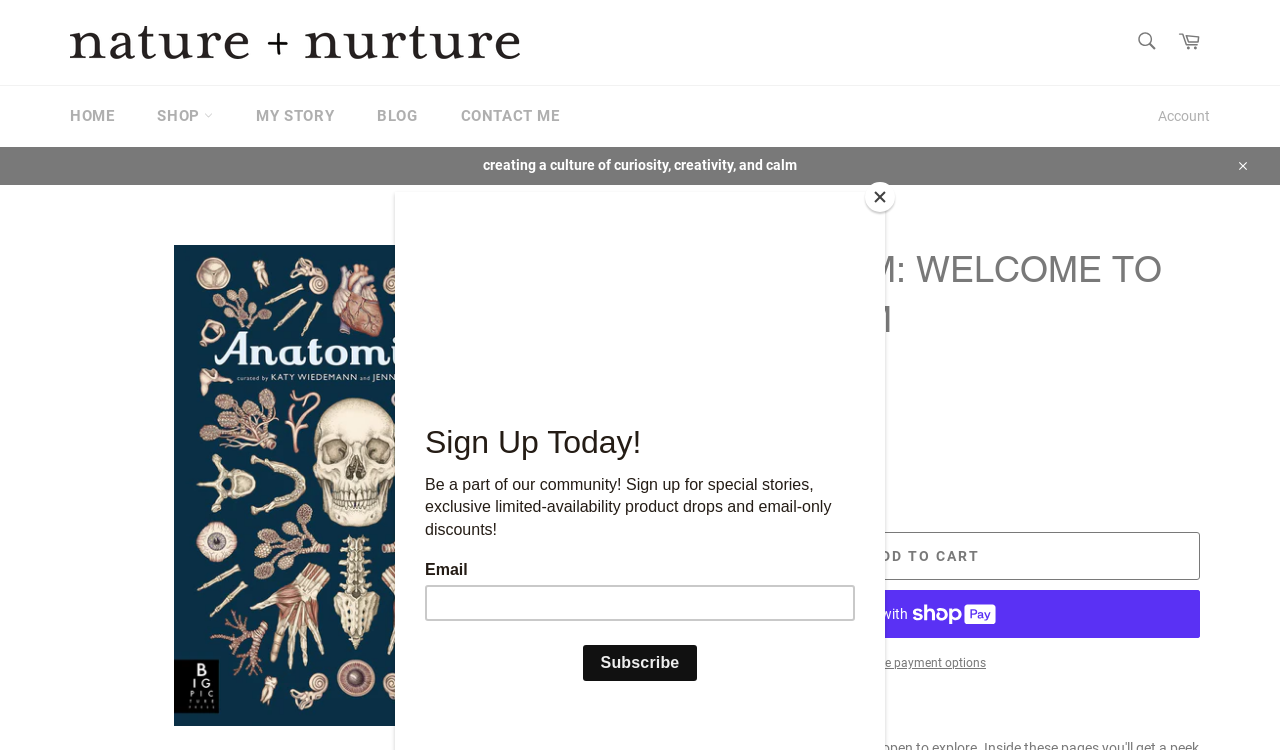Identify the bounding box coordinates of the element that should be clicked to fulfill this task: "Add to cart". The coordinates should be provided as four float numbers between 0 and 1, i.e., [left, top, right, bottom].

[0.508, 0.71, 0.938, 0.774]